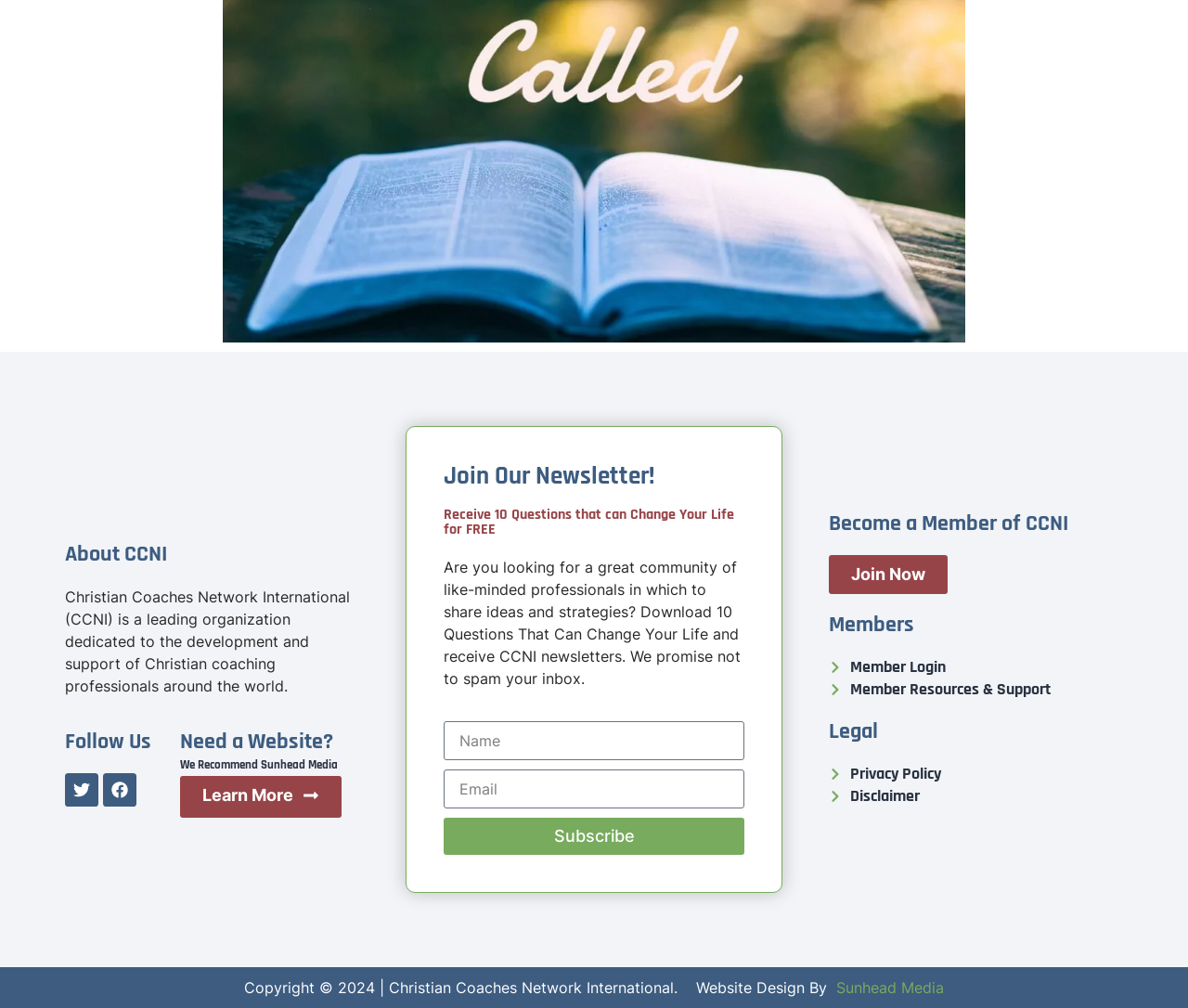Identify the bounding box of the UI component described as: "Member Login".

[0.698, 0.651, 0.945, 0.673]